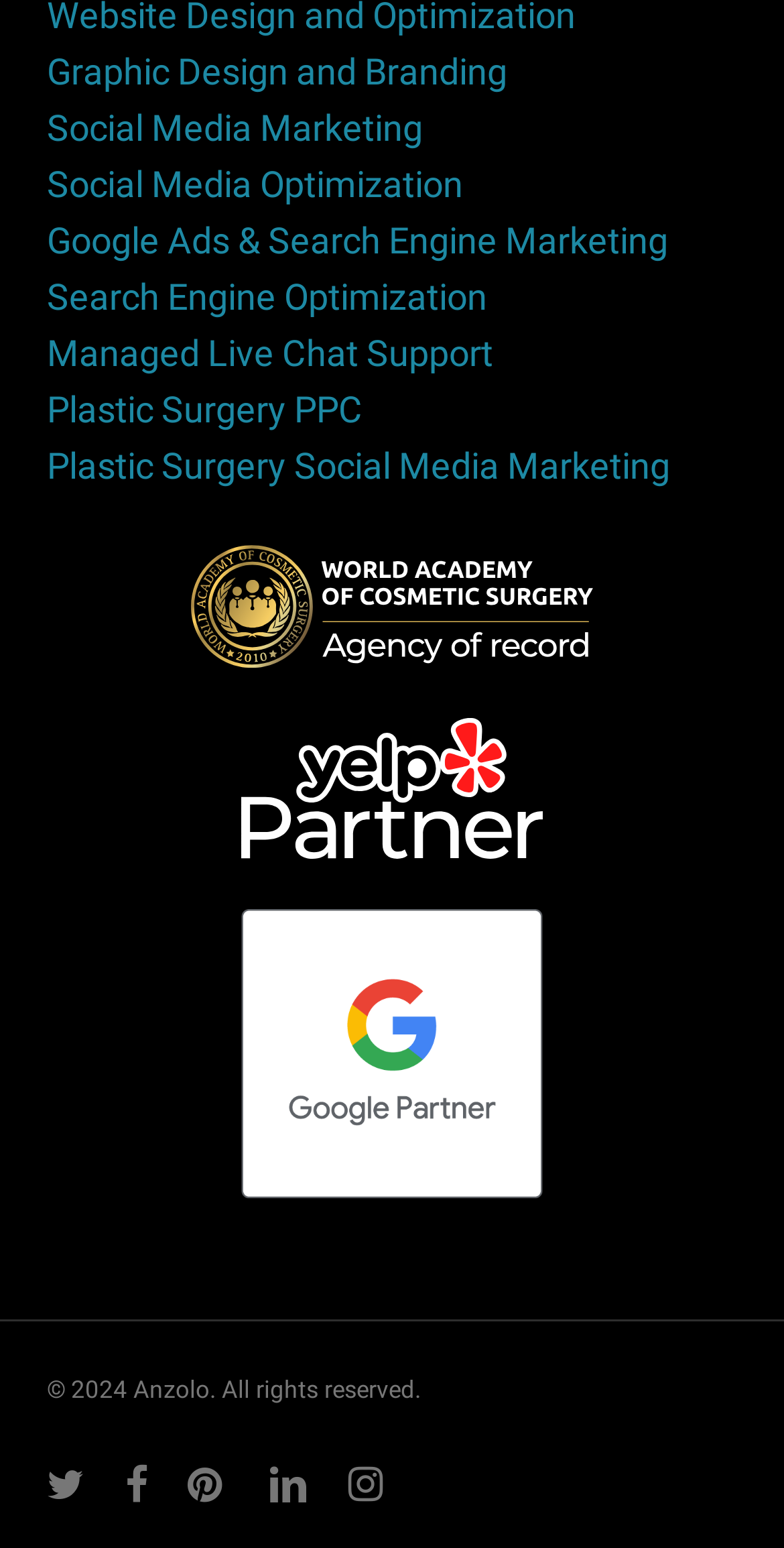Highlight the bounding box coordinates of the element that should be clicked to carry out the following instruction: "Follow on Twitter". The coordinates must be given as four float numbers ranging from 0 to 1, i.e., [left, top, right, bottom].

[0.06, 0.944, 0.109, 0.975]